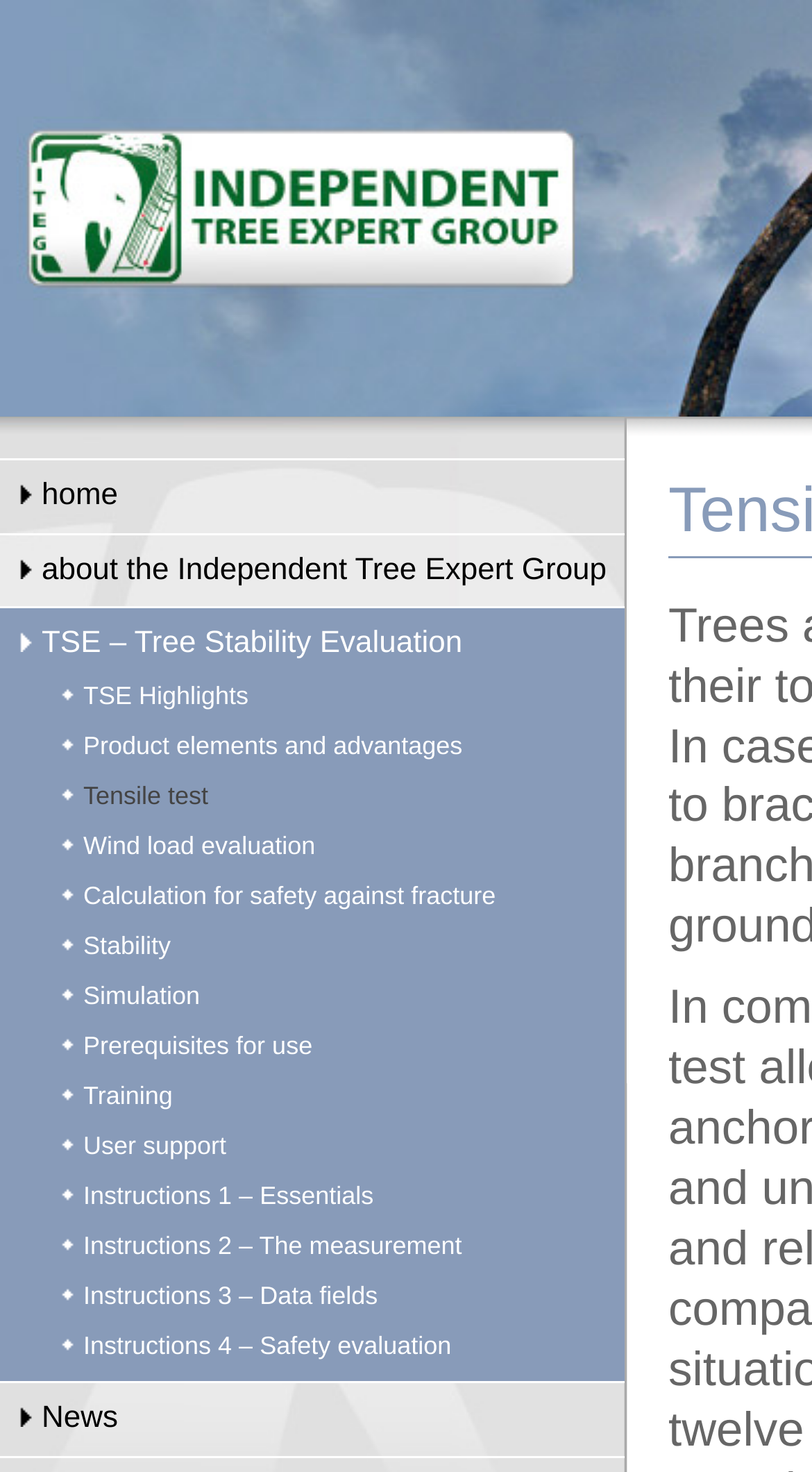Elaborate on the different components and information displayed on the webpage.

The webpage is about the Tensile test, specifically related to the Independent Tree Expert Group (ITEG). At the top, there is a navigation menu with 19 links, including "home", "about the Independent Tree Expert Group", and various links related to TSE (Tree Stability Evaluation), such as "TSE Highlights", "Product elements and advantages", and "Tensile test". These links are aligned horizontally and take up the majority of the top section of the page.